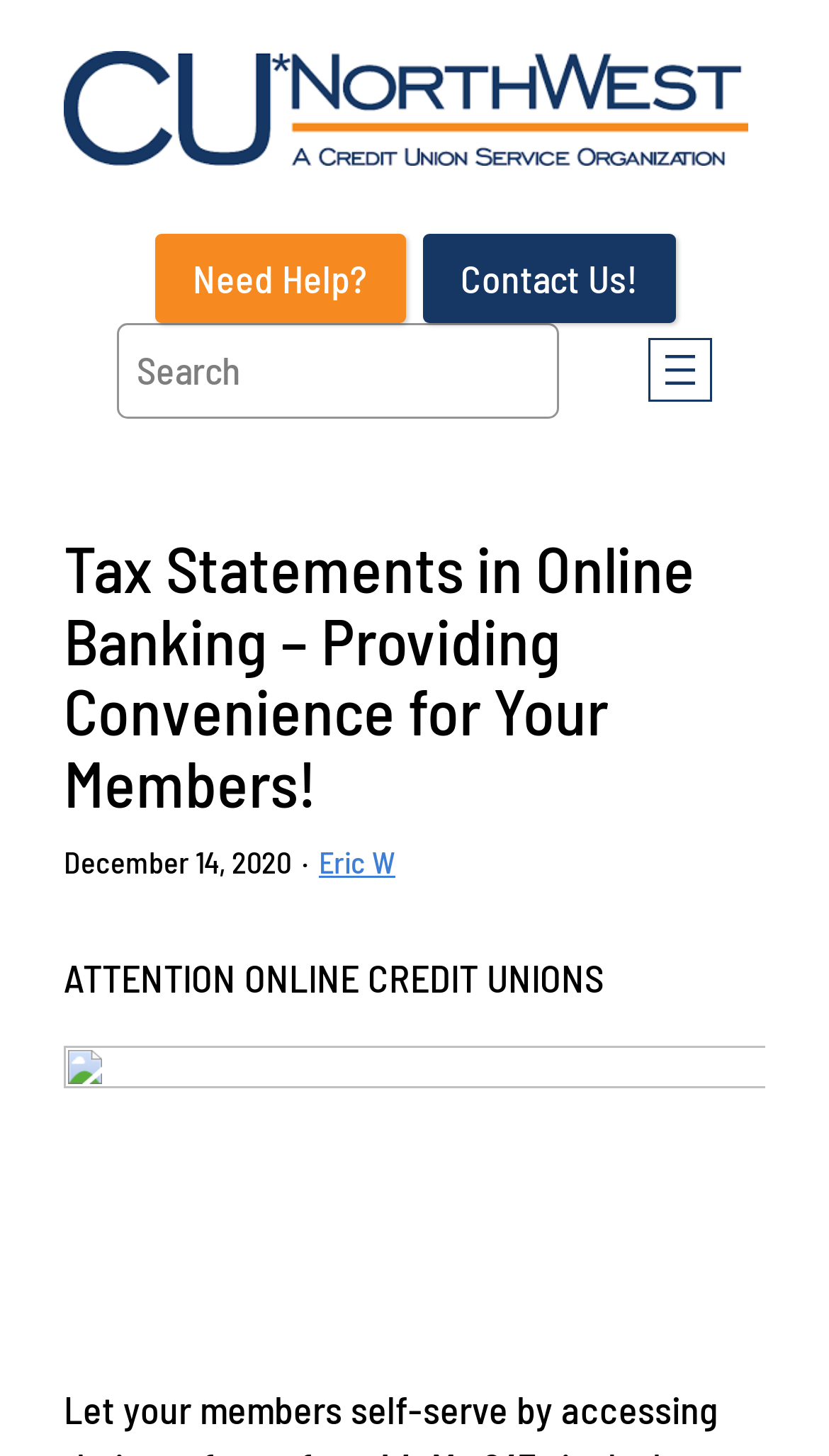What is the logo of the website?
Please give a well-detailed answer to the question.

The logo of the website is located at the top left corner of the webpage, and it is an image with the text 'CU*NorthWest' written on it.